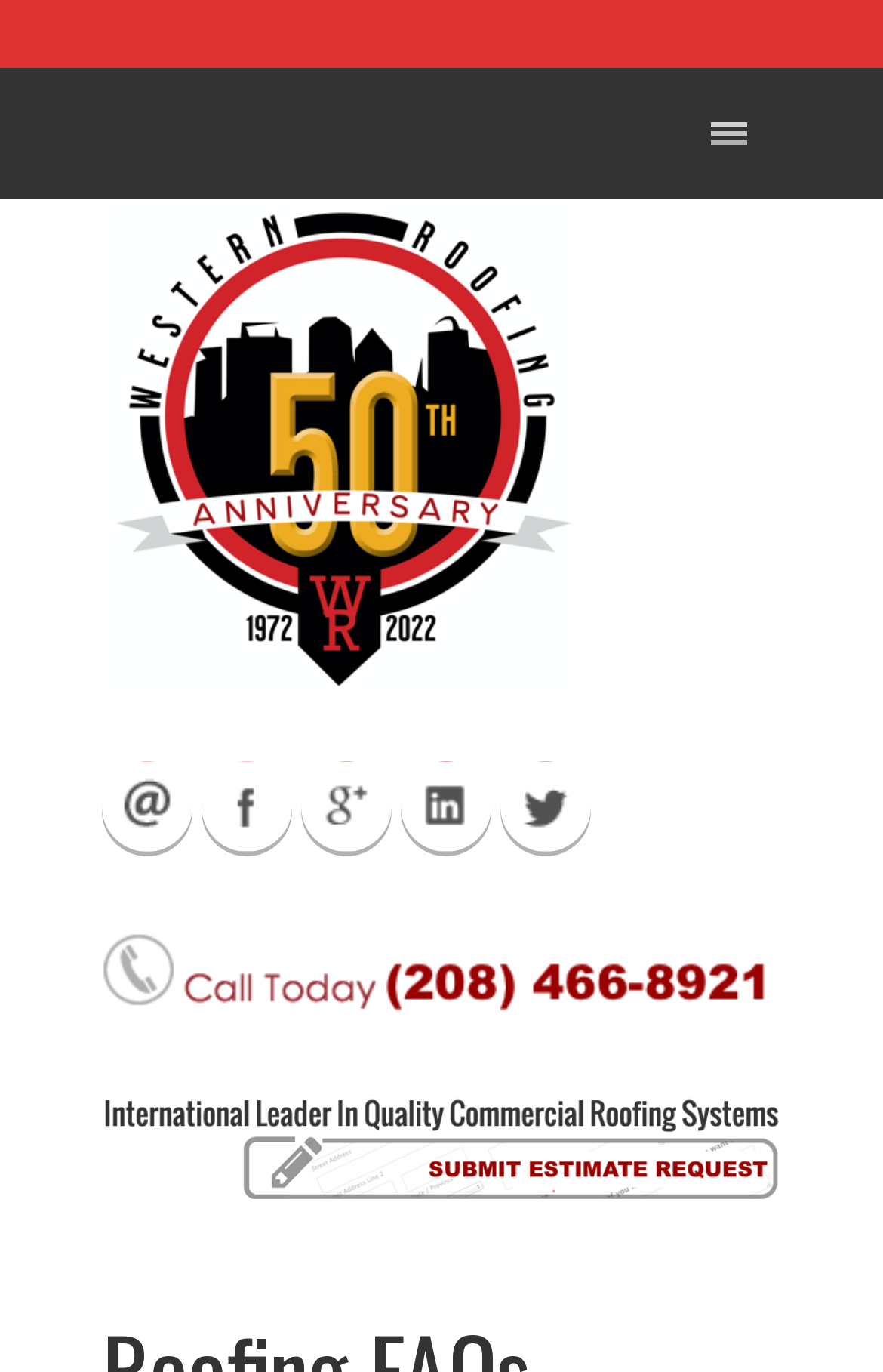Using the information from the screenshot, answer the following question thoroughly:
What is the main topic of this webpage?

Based on the webpage's structure and content, it appears to be a webpage dedicated to providing answers to frequently asked questions about roofing, as indicated by the presence of links and images related to roofing services.